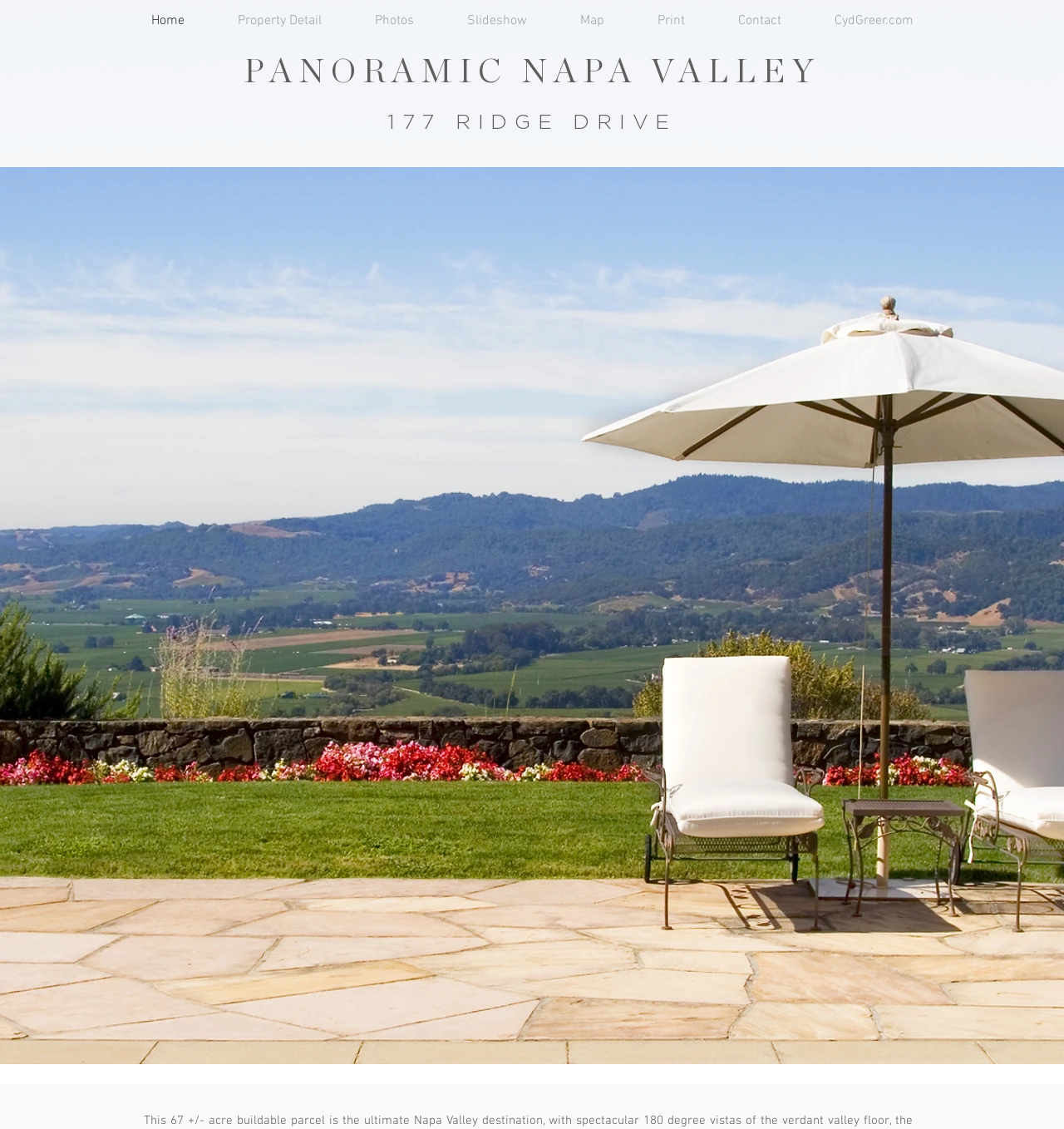What is the address of the property?
Please respond to the question thoroughly and include all relevant details.

The heading '177 RIDGE DRIVE' suggests that this is the address of the property being described.